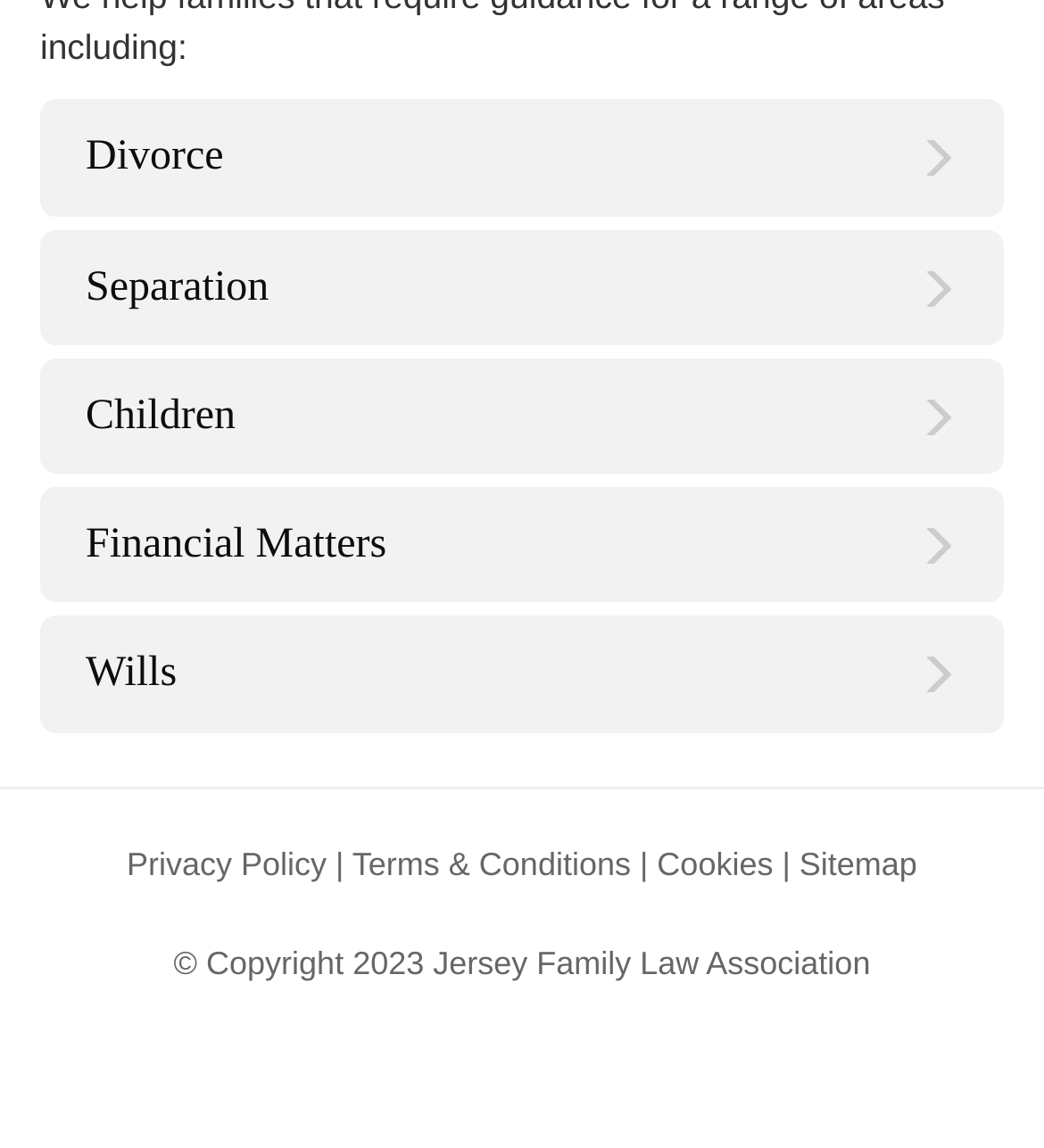Respond with a single word or phrase for the following question: 
What is the purpose of the horizontal separator on the webpage?

To separate sections